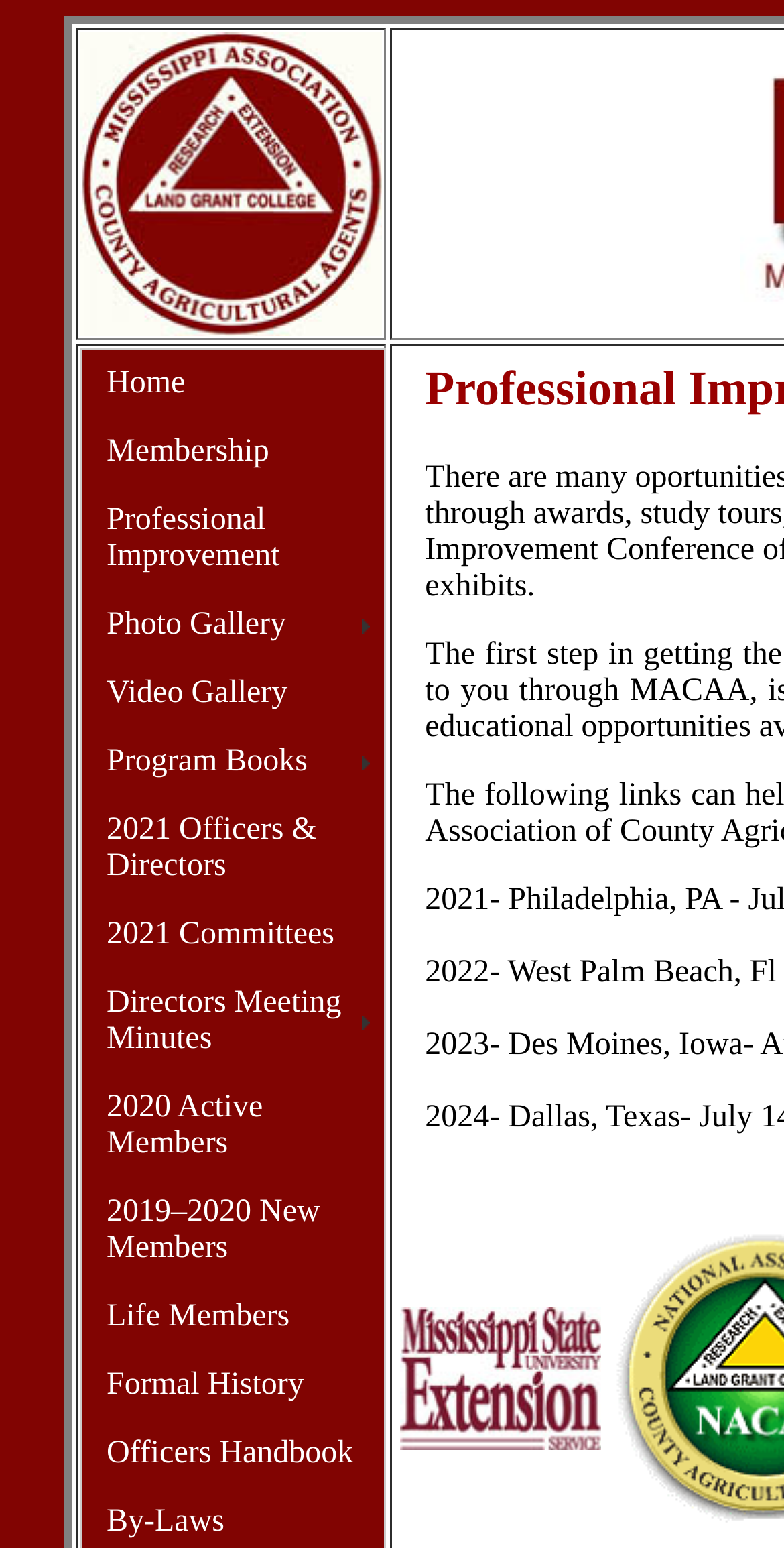Give a short answer using one word or phrase for the question:
What is the purpose of the webpage?

To provide information about the Mississippi Association of County Agriculture Agents